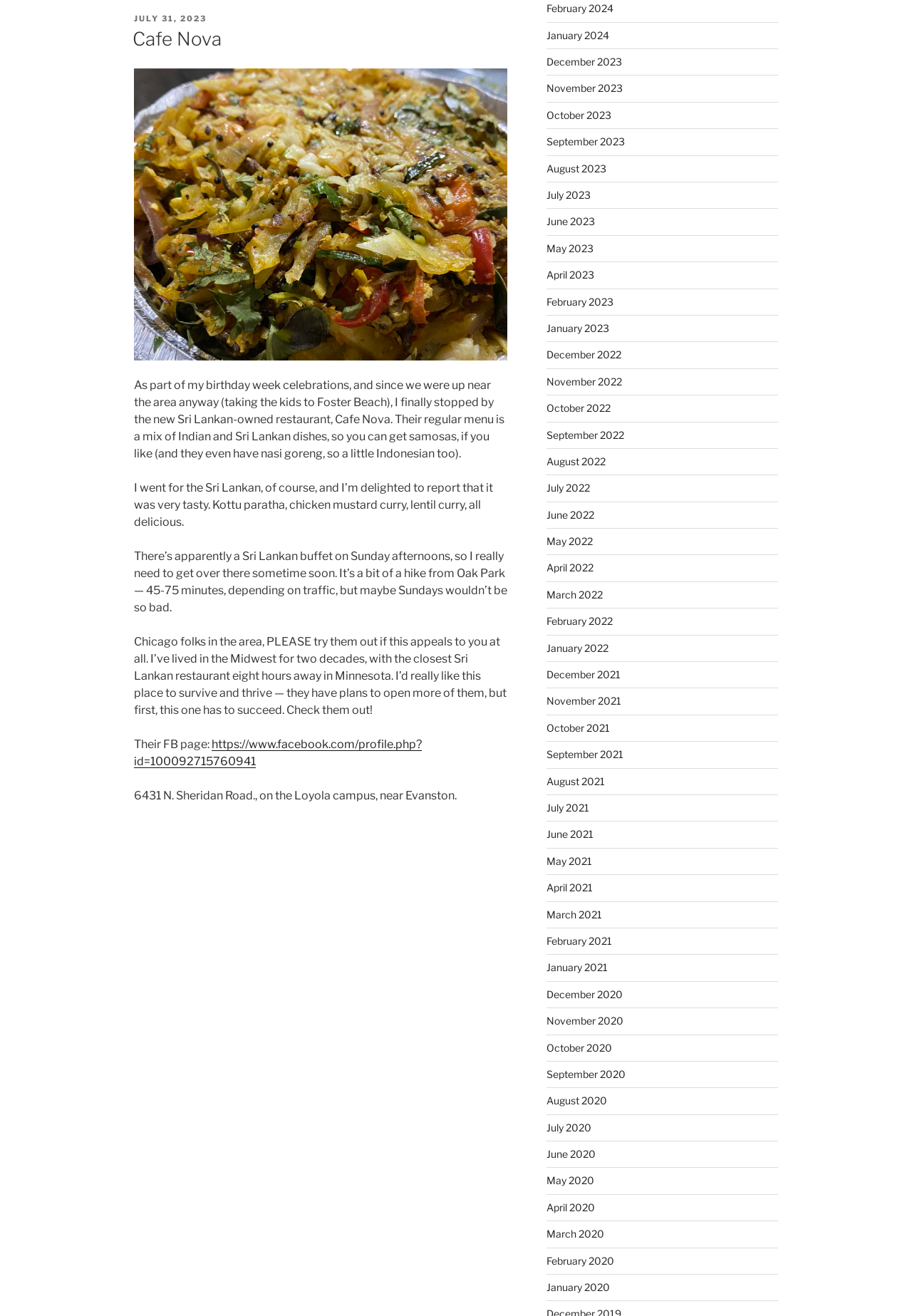Calculate the bounding box coordinates for the UI element based on the following description: "https://www.facebook.com/profile.php?id=100092715760941". Ensure the coordinates are four float numbers between 0 and 1, i.e., [left, top, right, bottom].

[0.147, 0.56, 0.462, 0.583]